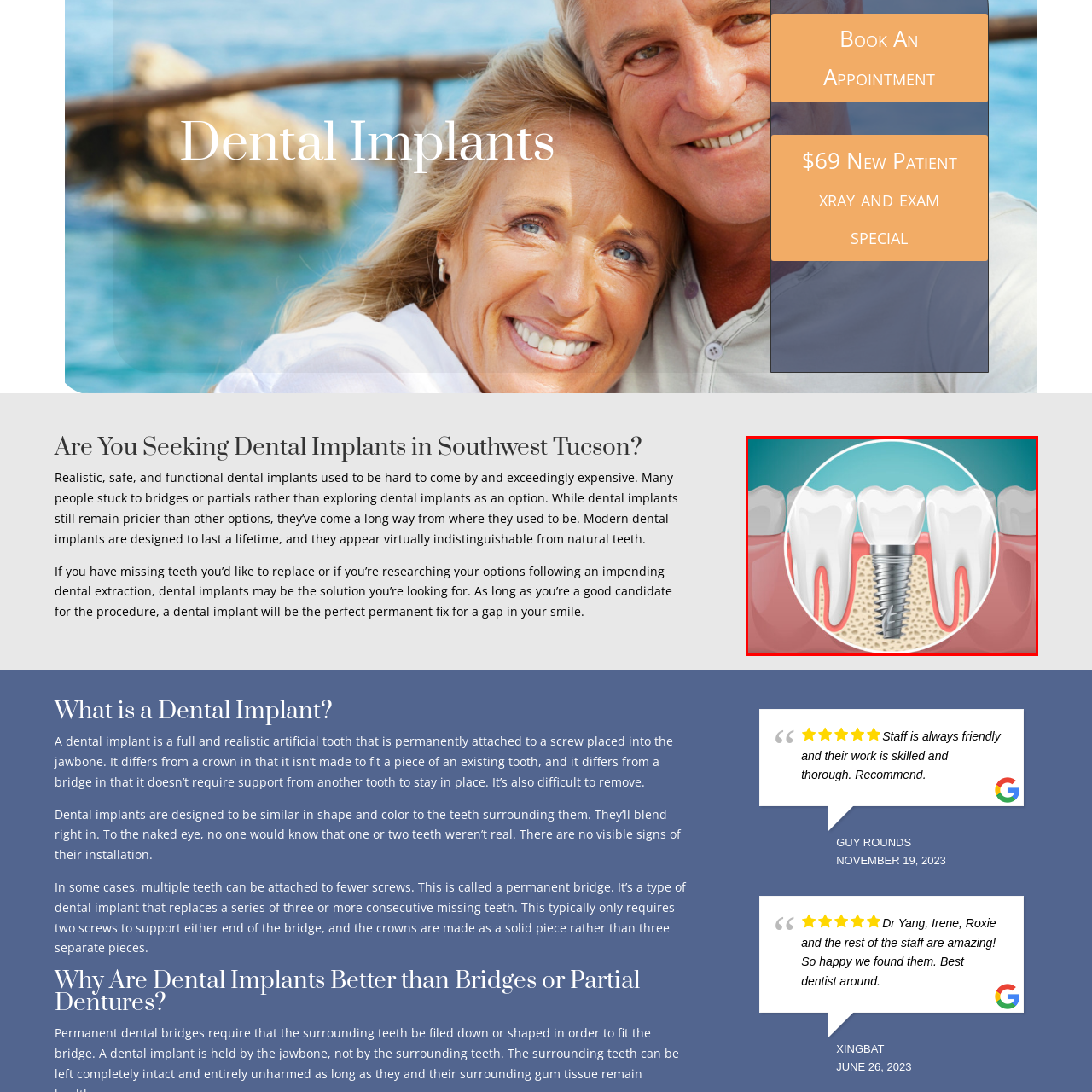What is the purpose of dental implants?
Carefully examine the image highlighted by the red bounding box and provide a detailed answer to the question.

The caption highlights the importance of dental implants in restoring smiles and confidence, which implies that the primary purpose of dental implants is to improve the aesthetic appeal and overall oral health of individuals with missing teeth.